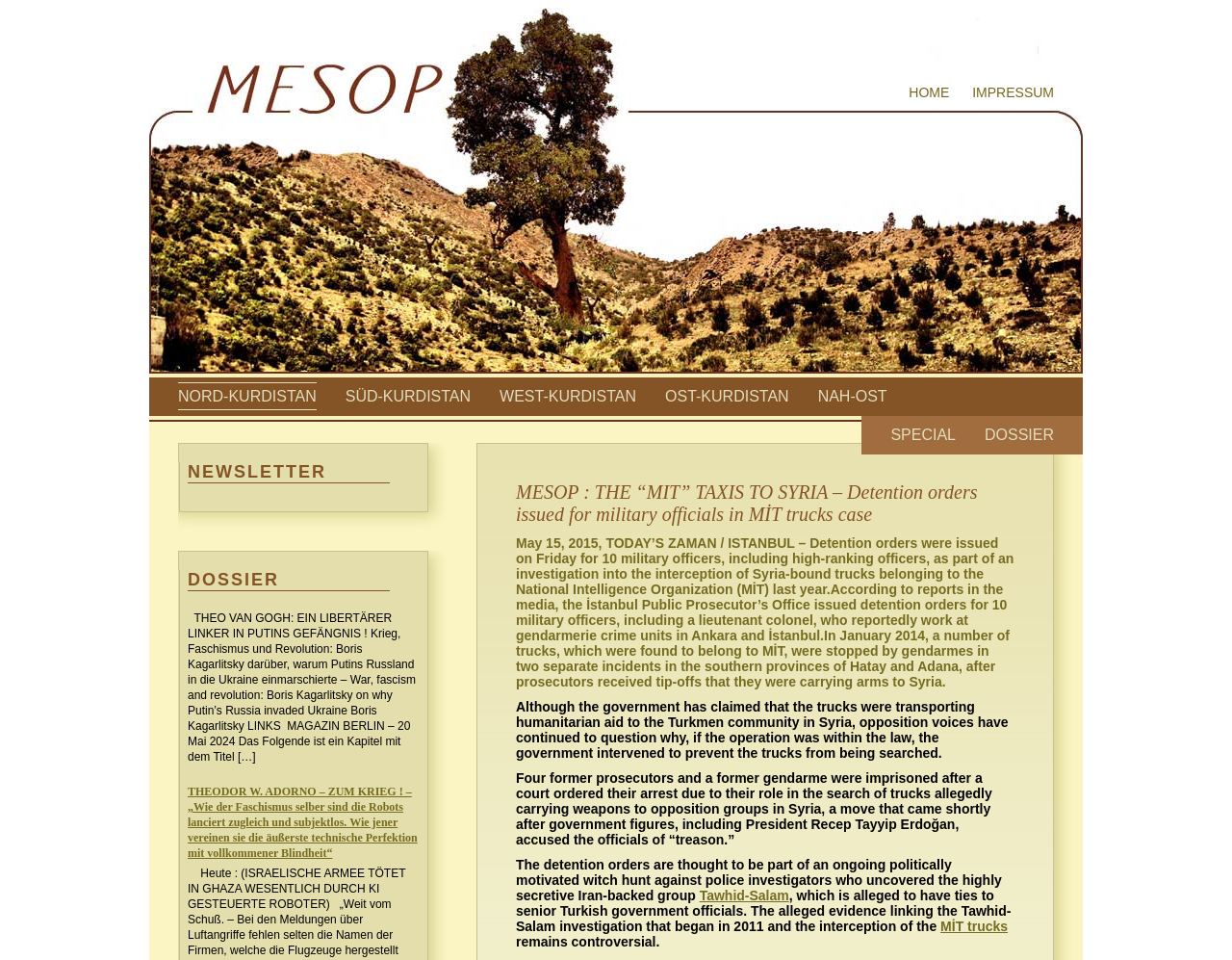Locate the bounding box of the UI element with the following description: "MİT trucks".

[0.763, 0.957, 0.818, 0.973]